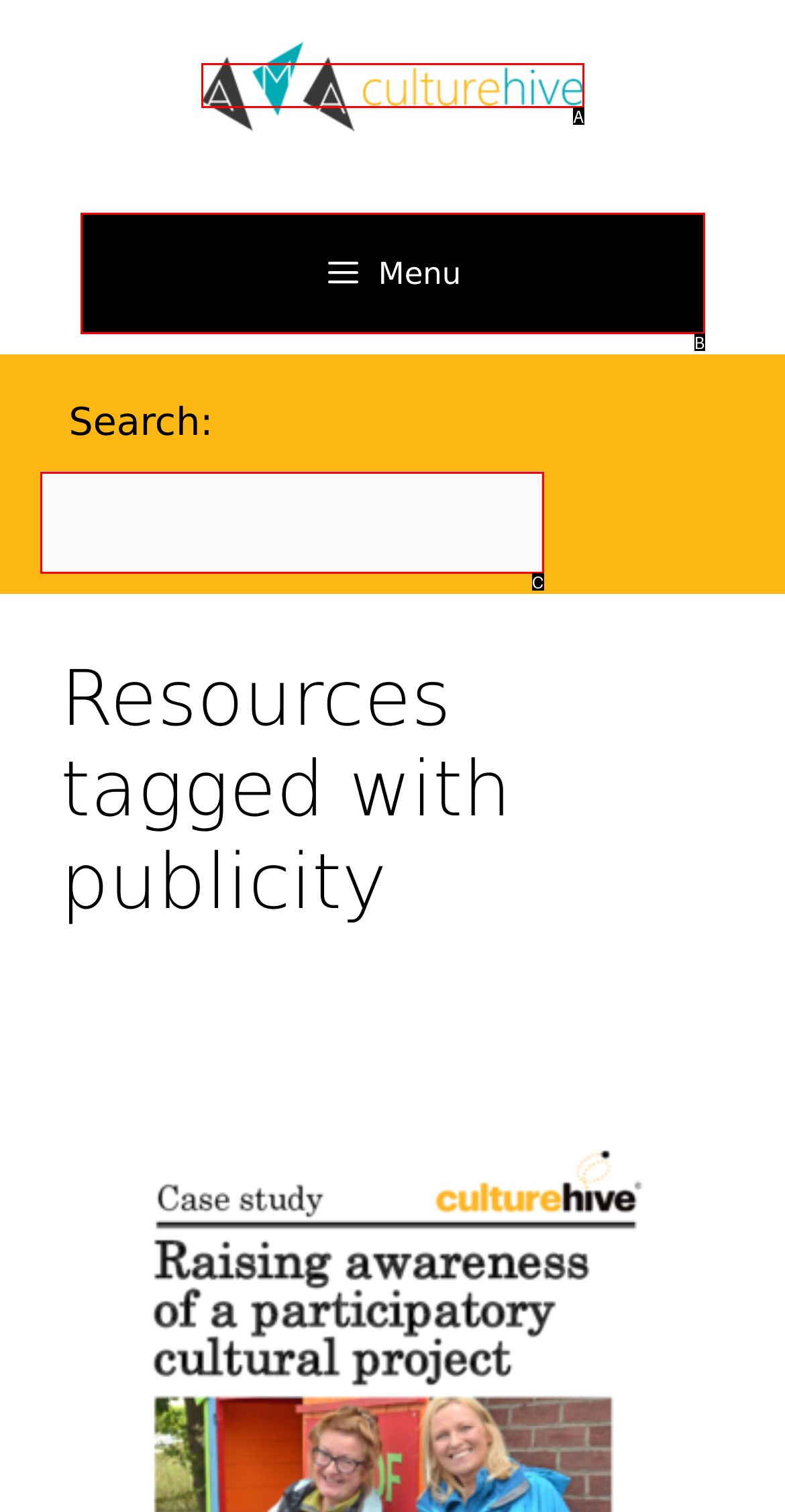Select the HTML element that corresponds to the description: Menu. Answer with the letter of the matching option directly from the choices given.

B